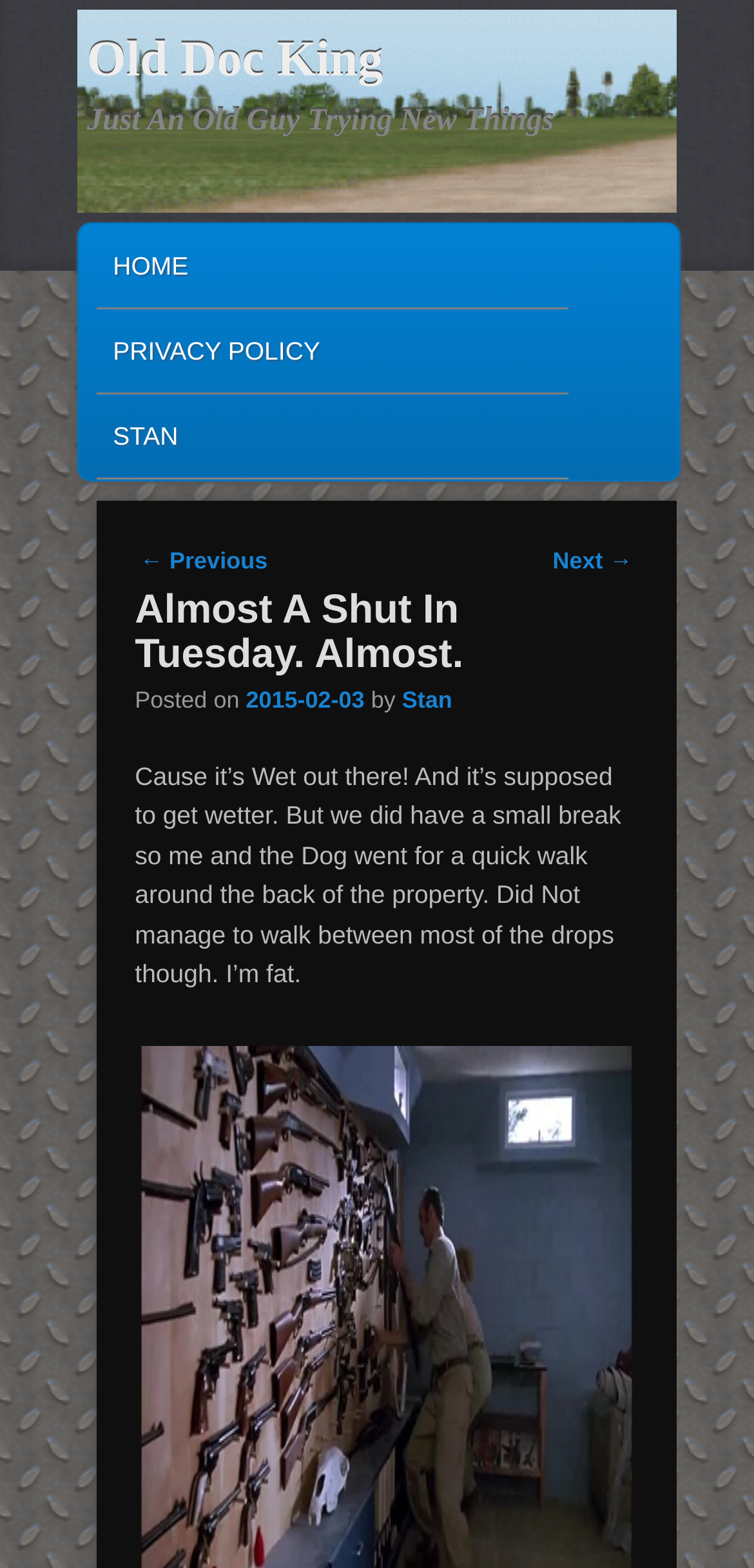Provide your answer in a single word or phrase: 
What is the date of the post?

2015-02-03